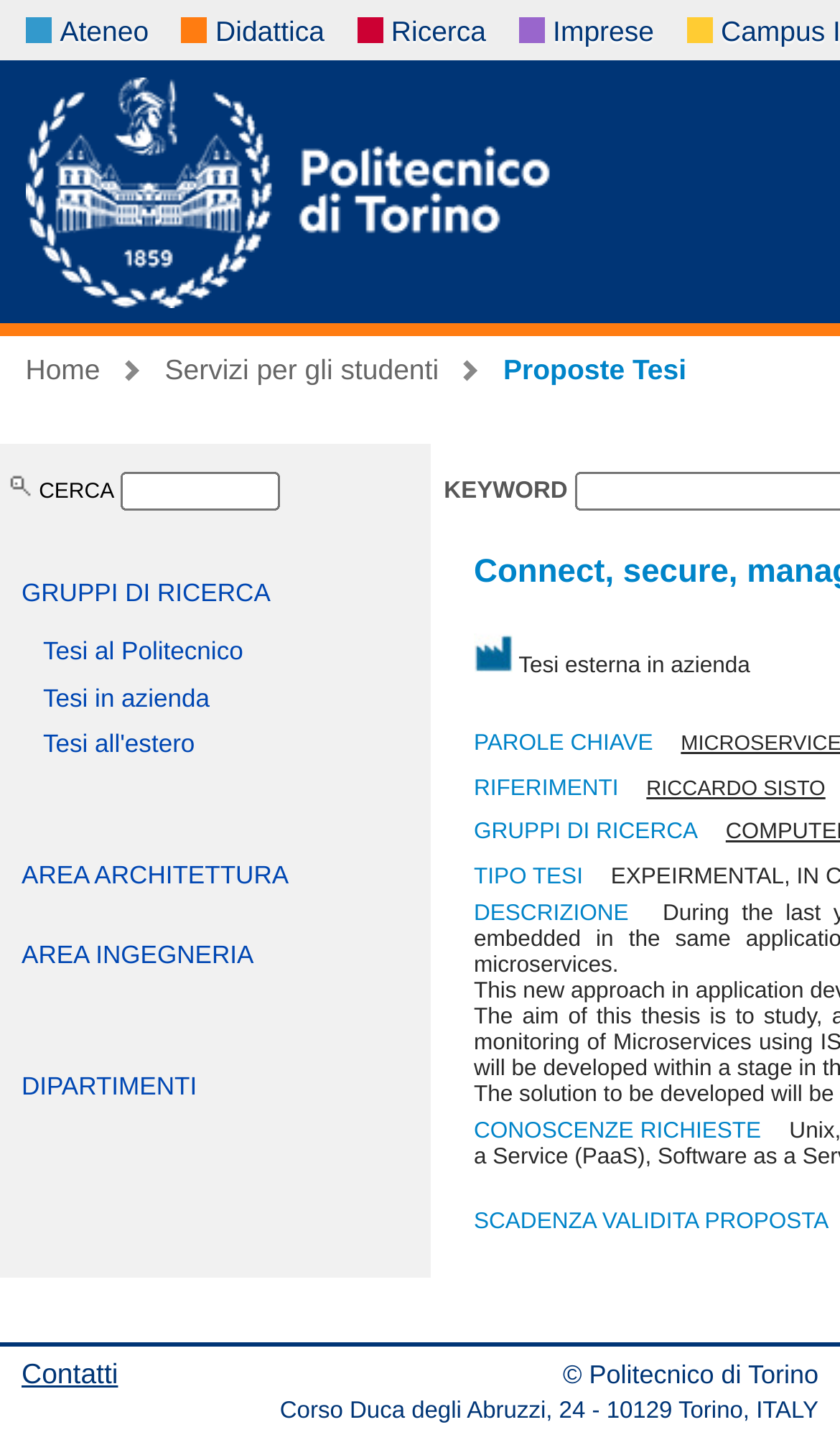What is the name of the university?
Please describe in detail the information shown in the image to answer the question.

I looked at the top of the webpage and found the name of the university, which is 'Politecnico di Torino', displayed prominently.